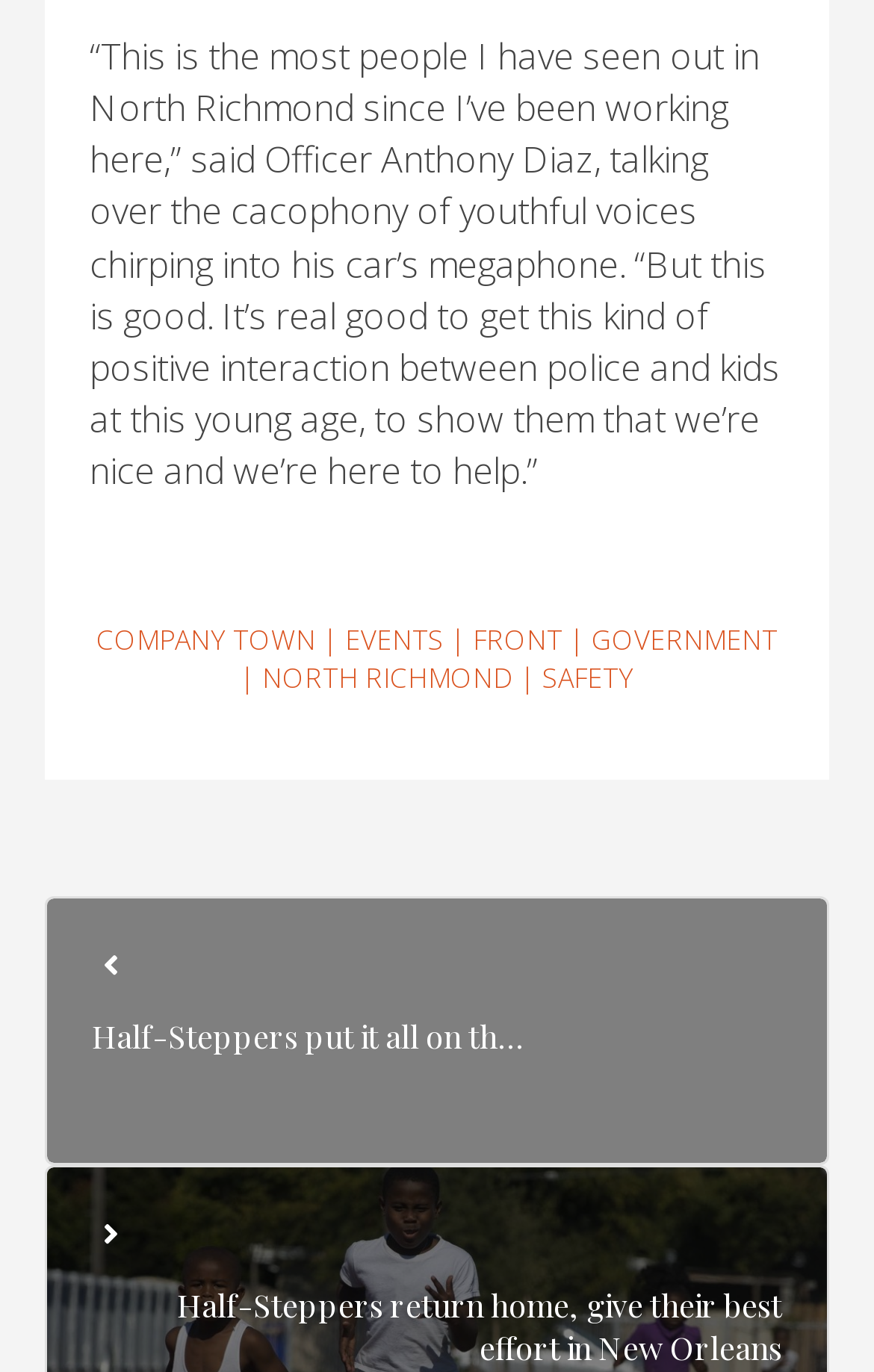Please find the bounding box coordinates of the section that needs to be clicked to achieve this instruction: "View Half-Steppers return home, give their best effort in New Orleans".

[0.203, 0.935, 0.895, 0.998]